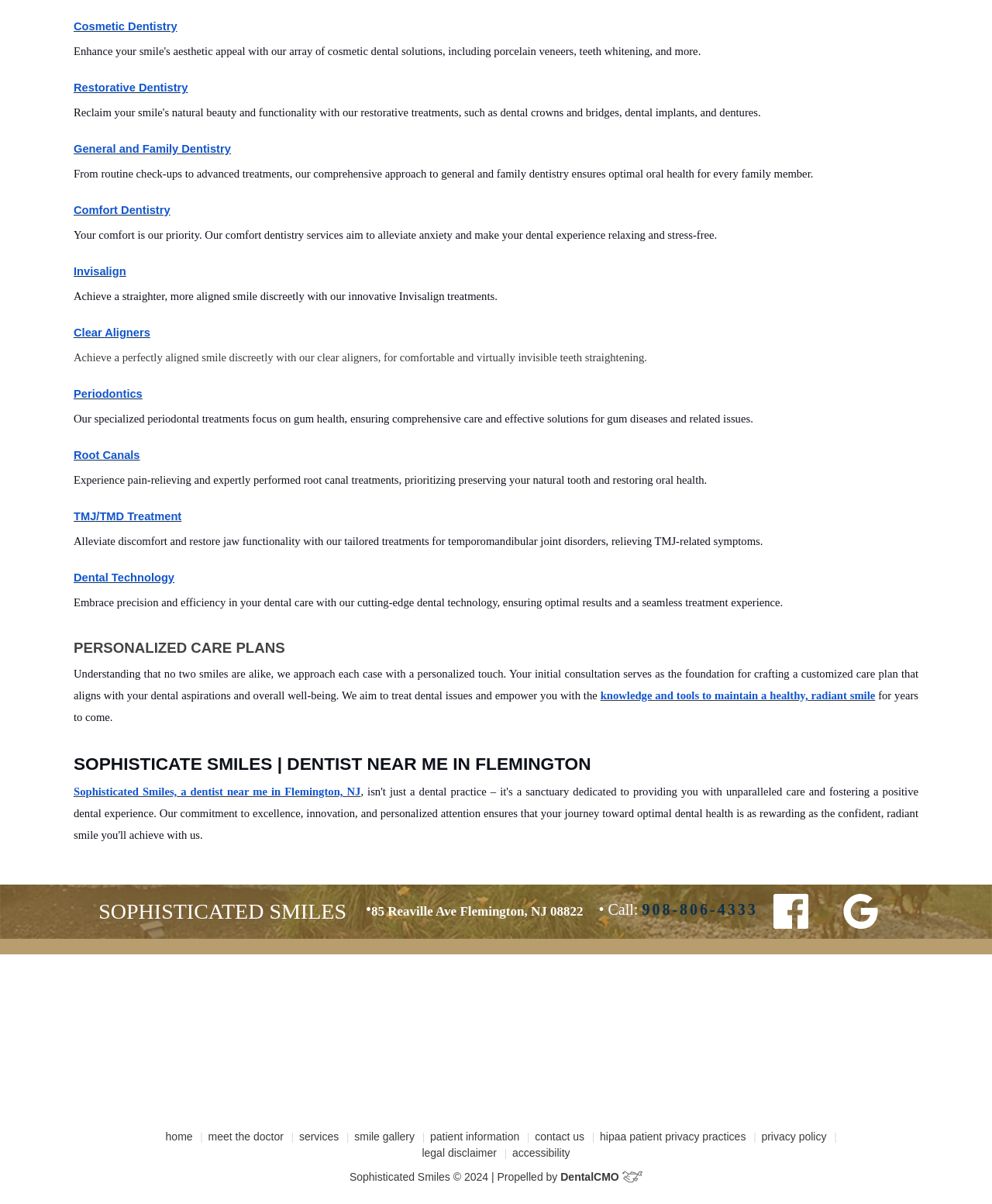Indicate the bounding box coordinates of the element that needs to be clicked to satisfy the following instruction: "Read about General and Family Dentistry". The coordinates should be four float numbers between 0 and 1, i.e., [left, top, right, bottom].

[0.074, 0.139, 0.82, 0.149]